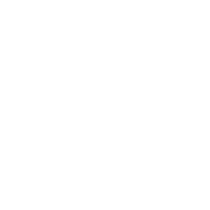Explain in detail what you see in the image.

The image features a logo representing ISS Relocations, a logistics company dedicated to supporting individuals and businesses in their relocation needs. The logo is visually impactful, designed to convey reliability and professionalism in packing, moving, and storage solutions. As a reputed organization that operates on a global scale, ISS Relocations emphasizes its commitment to serving customers everywhere. This logo is part of their branding strategy, reflecting their services and values in providing seamless relocation experiences to clients around the world.